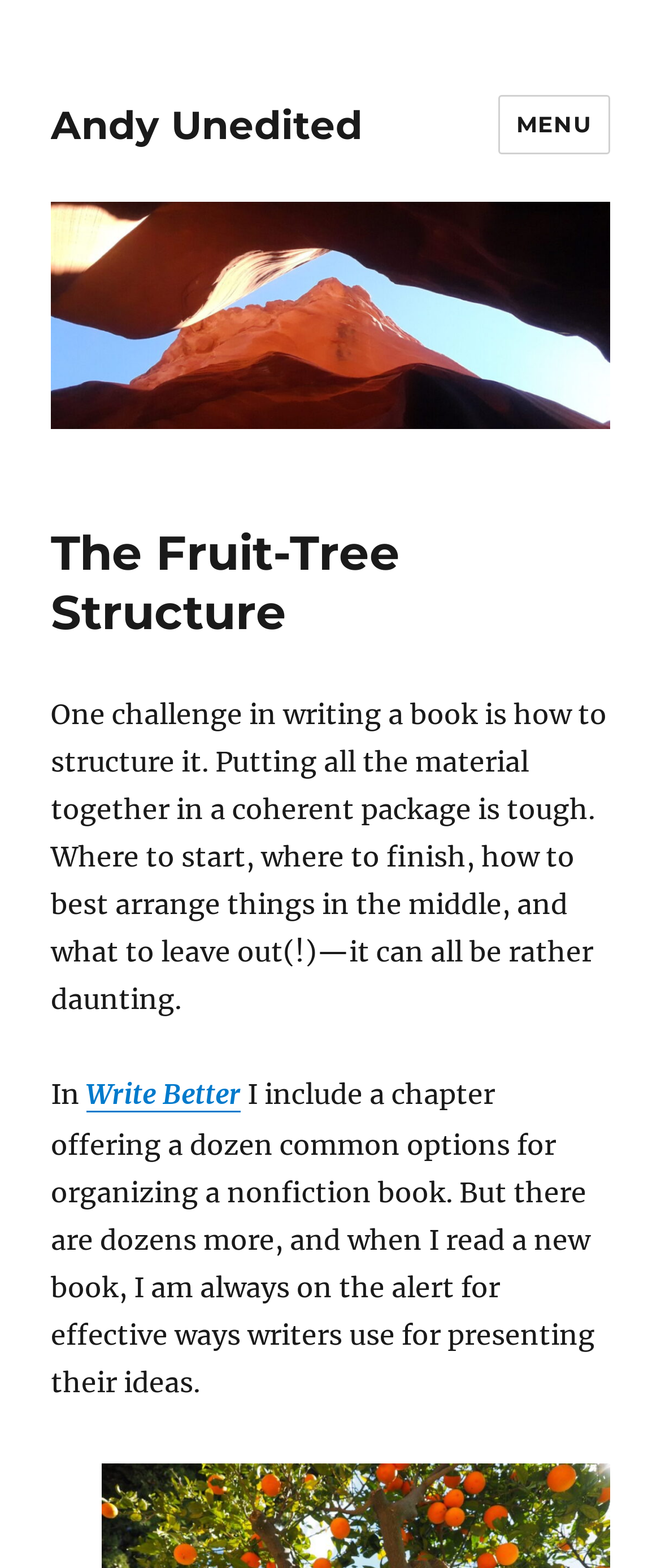What is the bounding box coordinate of the image?
Look at the webpage screenshot and answer the question with a detailed explanation.

The bounding box coordinate of the image can be found in the image element with the description 'Andy Unedited'.